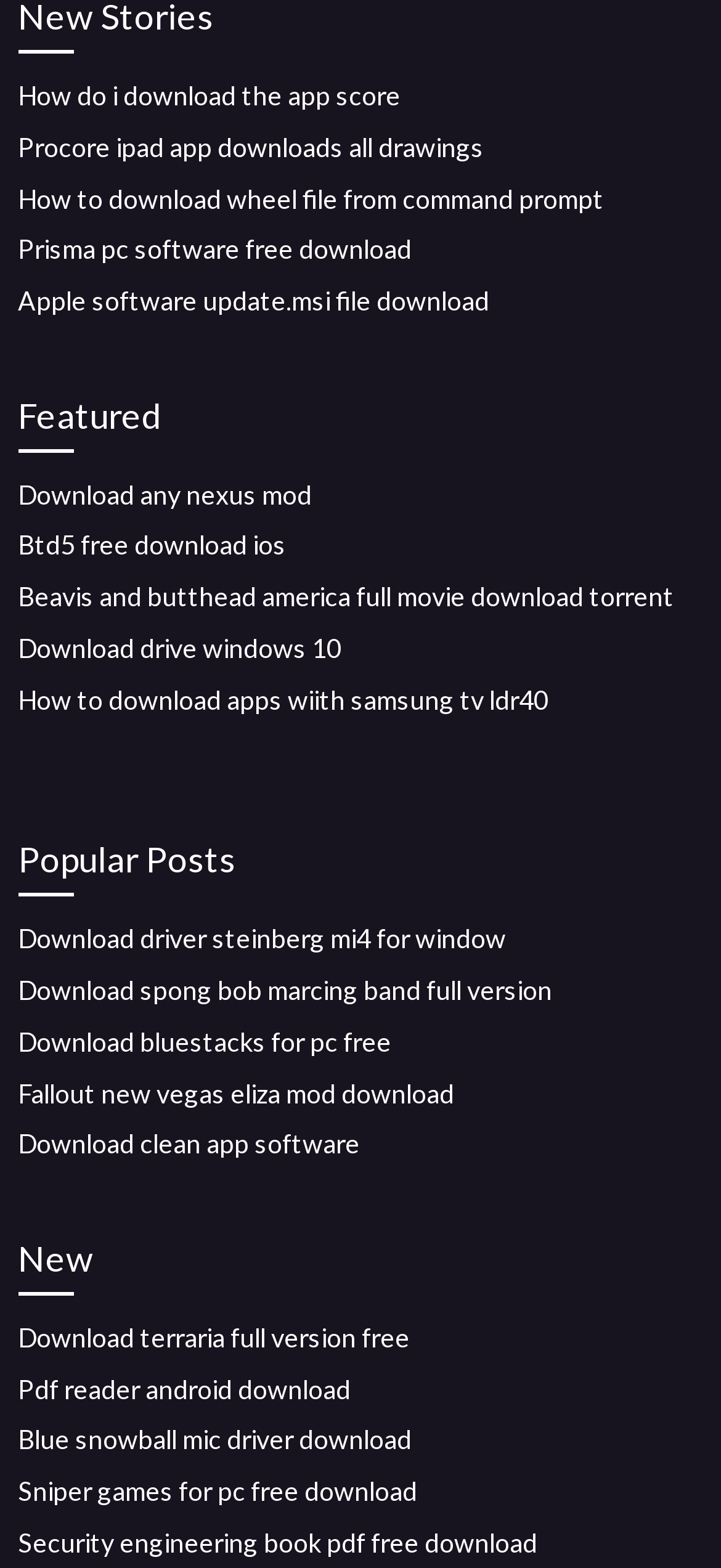Identify the bounding box coordinates of the element to click to follow this instruction: 'View popular posts'. Ensure the coordinates are four float values between 0 and 1, provided as [left, top, right, bottom].

[0.025, 0.531, 0.975, 0.572]